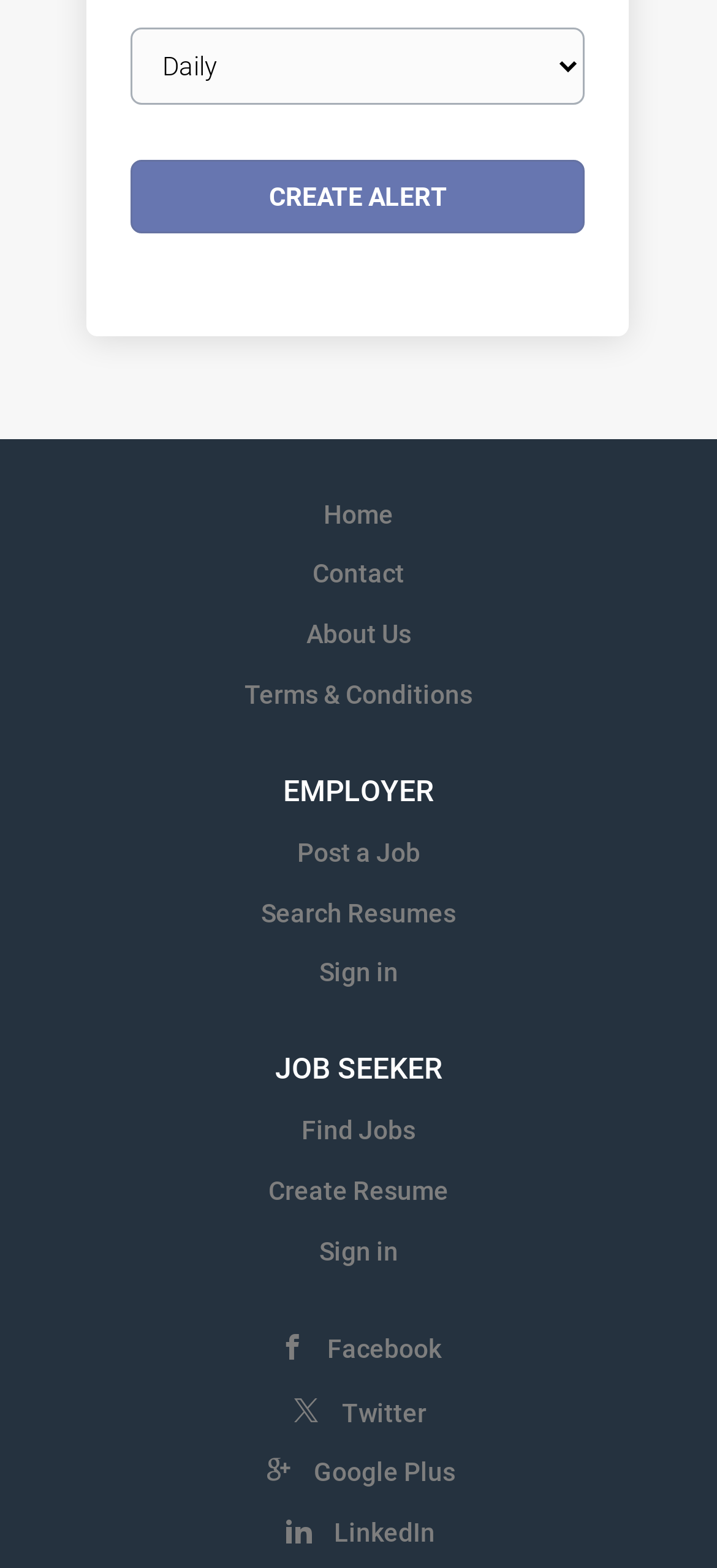Identify the coordinates of the bounding box for the element that must be clicked to accomplish the instruction: "Find jobs".

[0.421, 0.712, 0.579, 0.73]